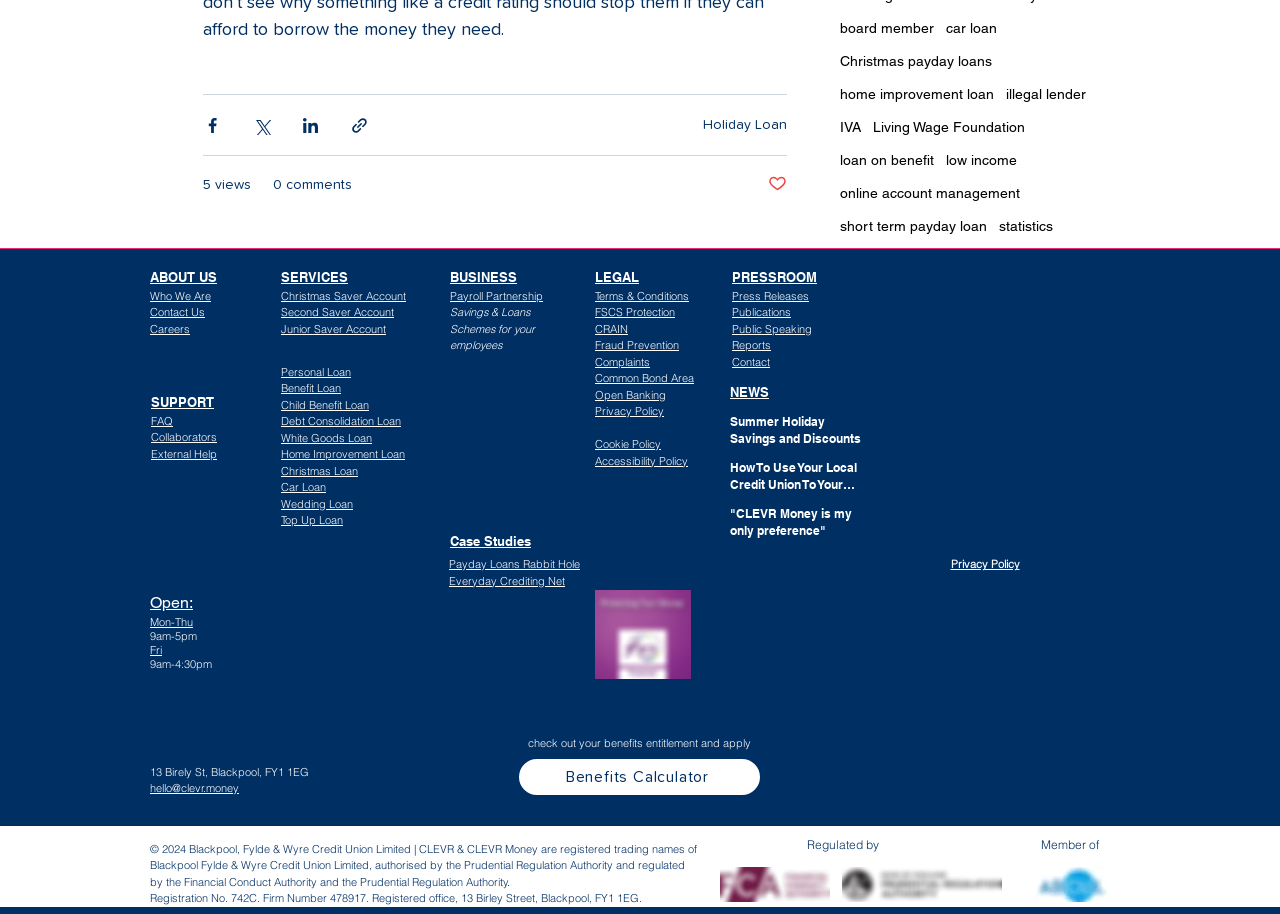Provide the bounding box coordinates, formatted as (top-left x, top-left y, bottom-right x, bottom-right y), with all values being floating point numbers between 0 and 1. Identify the bounding box of the UI element that matches the description: parent_node: Enter Email name="Email"

None